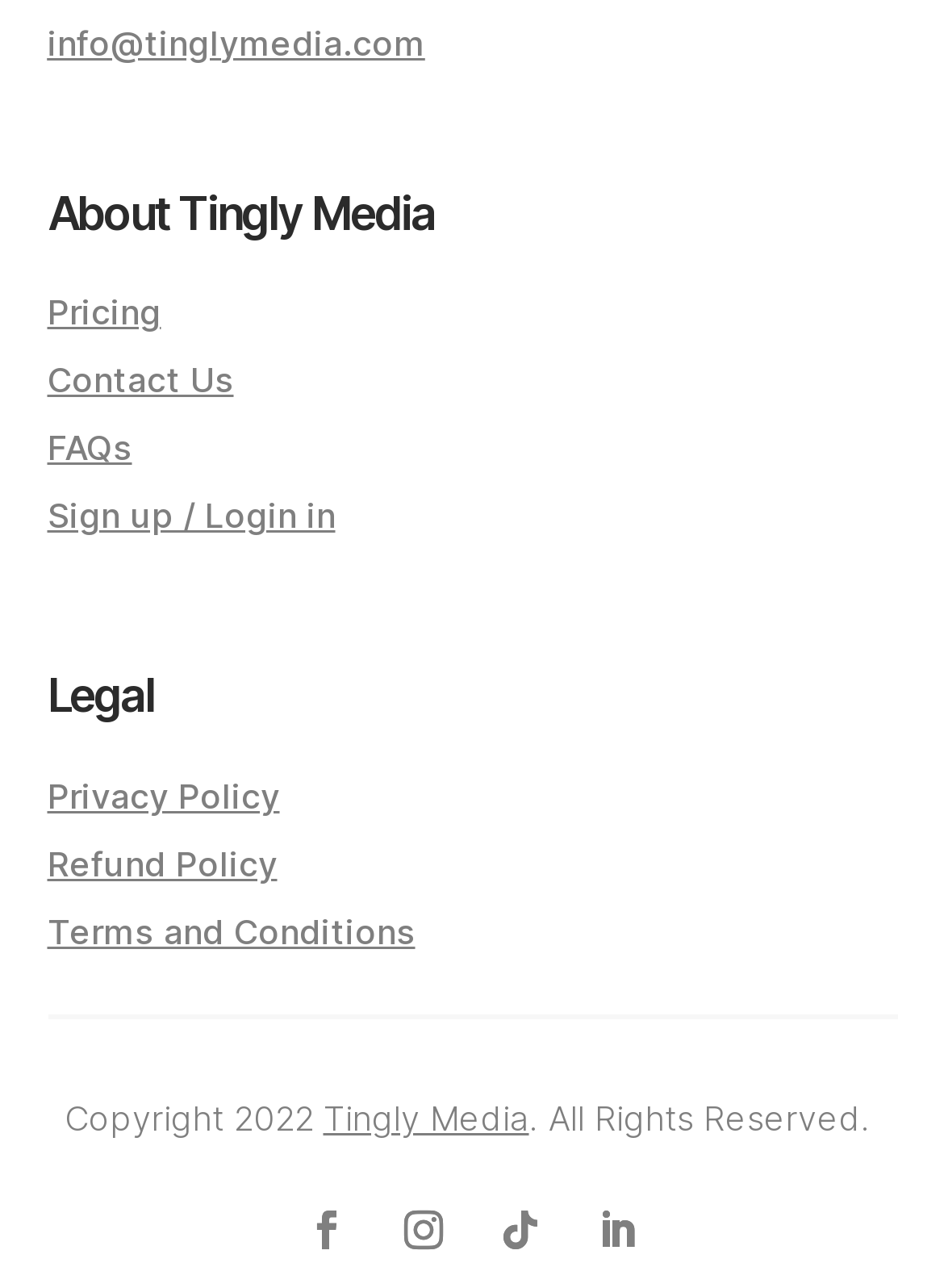Identify the bounding box coordinates of the clickable section necessary to follow the following instruction: "Sign up or log in". The coordinates should be presented as four float numbers from 0 to 1, i.e., [left, top, right, bottom].

[0.05, 0.384, 0.355, 0.416]